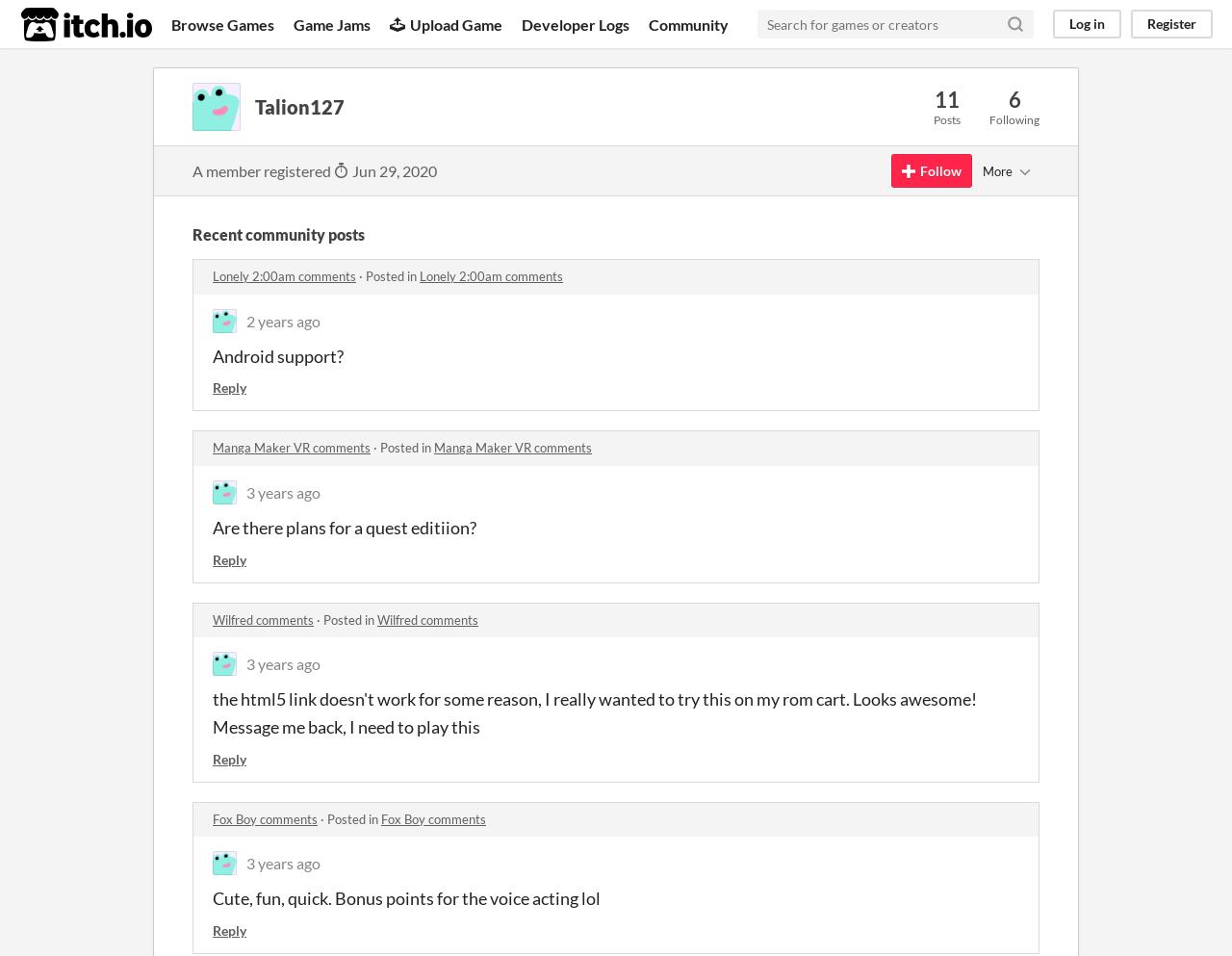Please specify the bounding box coordinates of the clickable region to carry out the following instruction: "View recent community post 'Lonely 2:00am comments'". The coordinates should be four float numbers between 0 and 1, in the format [left, top, right, bottom].

[0.173, 0.281, 0.289, 0.297]